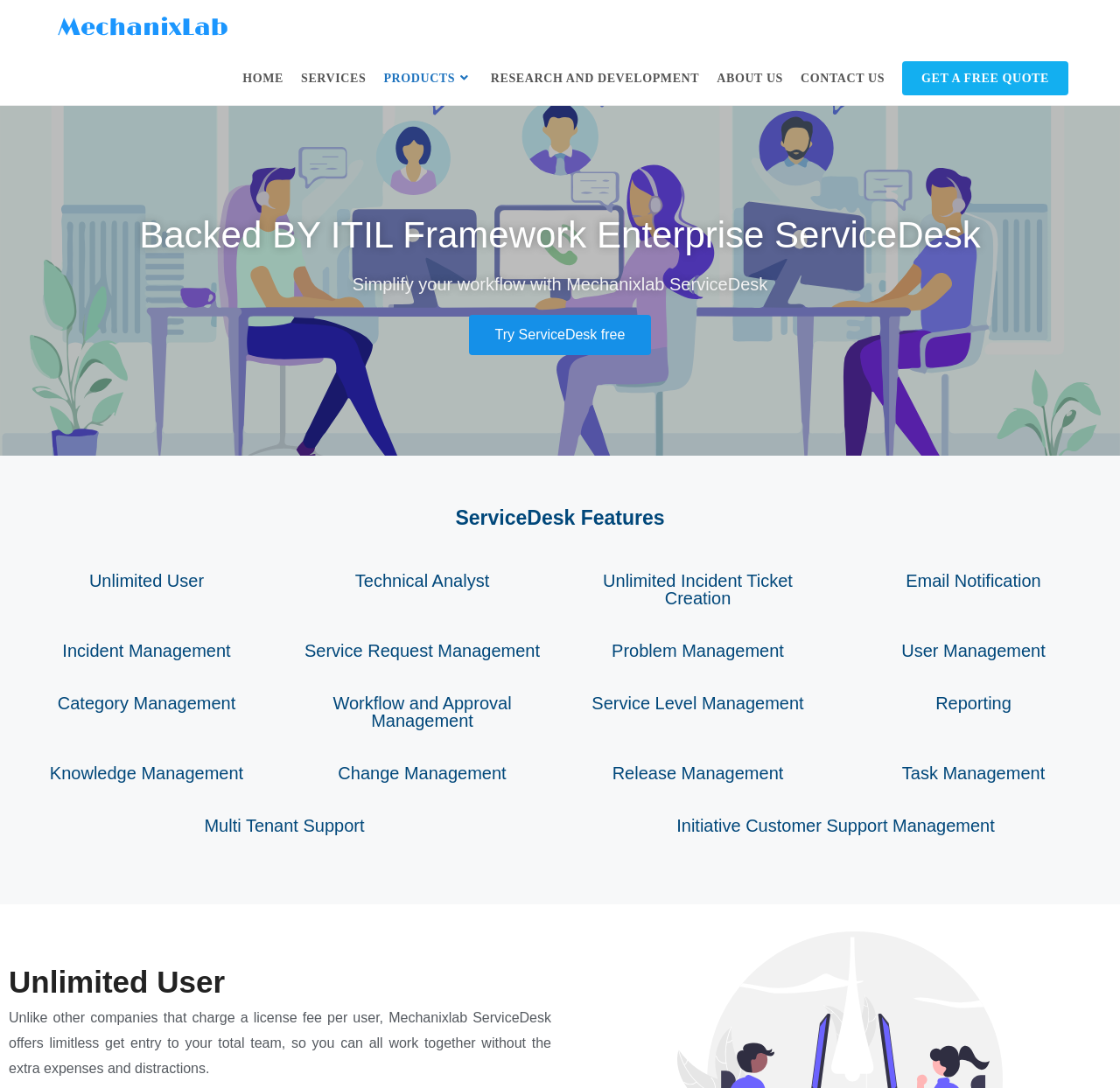Given the element description "Unlimited User", identify the bounding box of the corresponding UI element.

[0.08, 0.525, 0.182, 0.543]